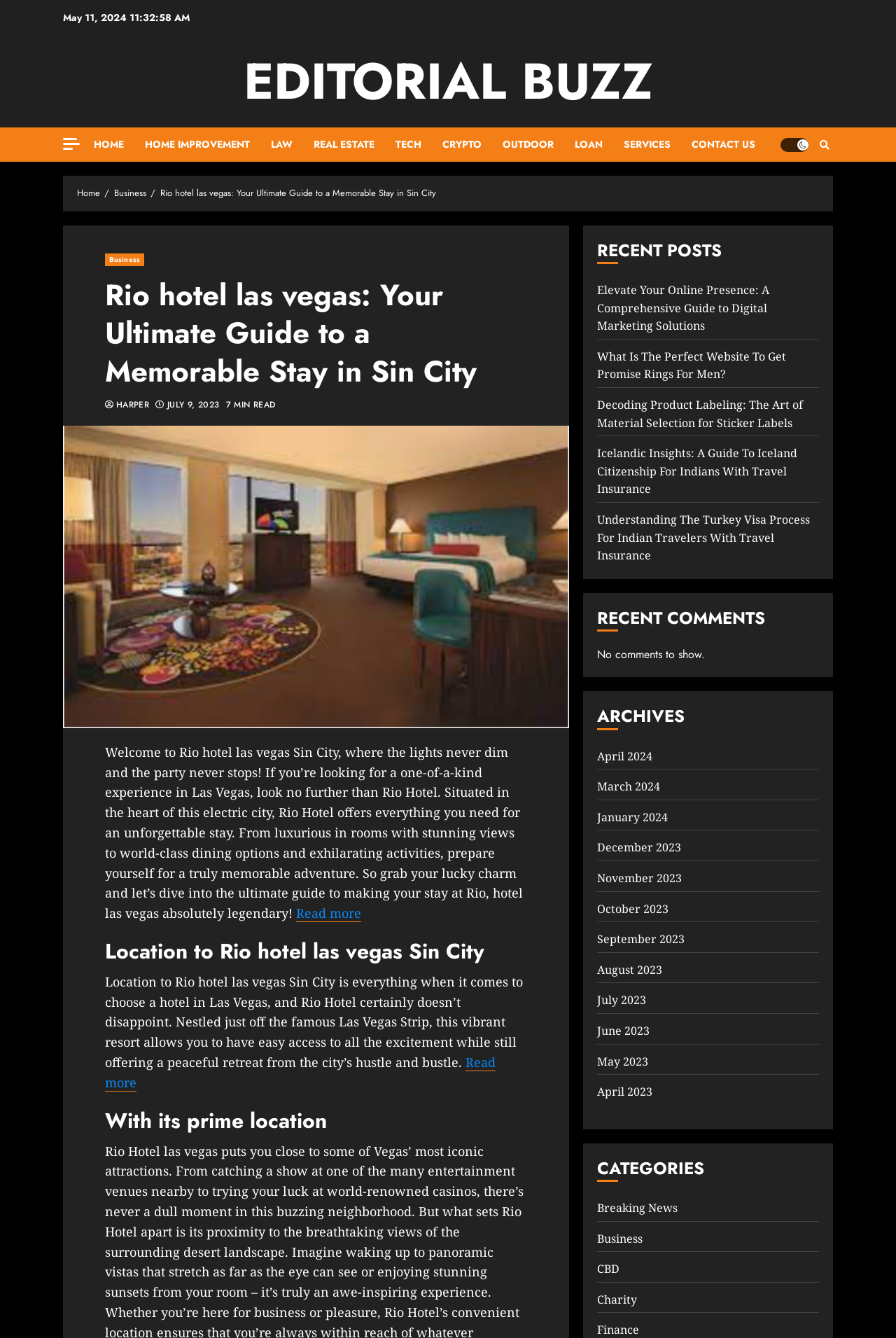Please locate the bounding box coordinates for the element that should be clicked to achieve the following instruction: "Switch to Dark mode". Ensure the coordinates are given as four float numbers between 0 and 1, i.e., [left, top, right, bottom].

[0.871, 0.103, 0.902, 0.113]